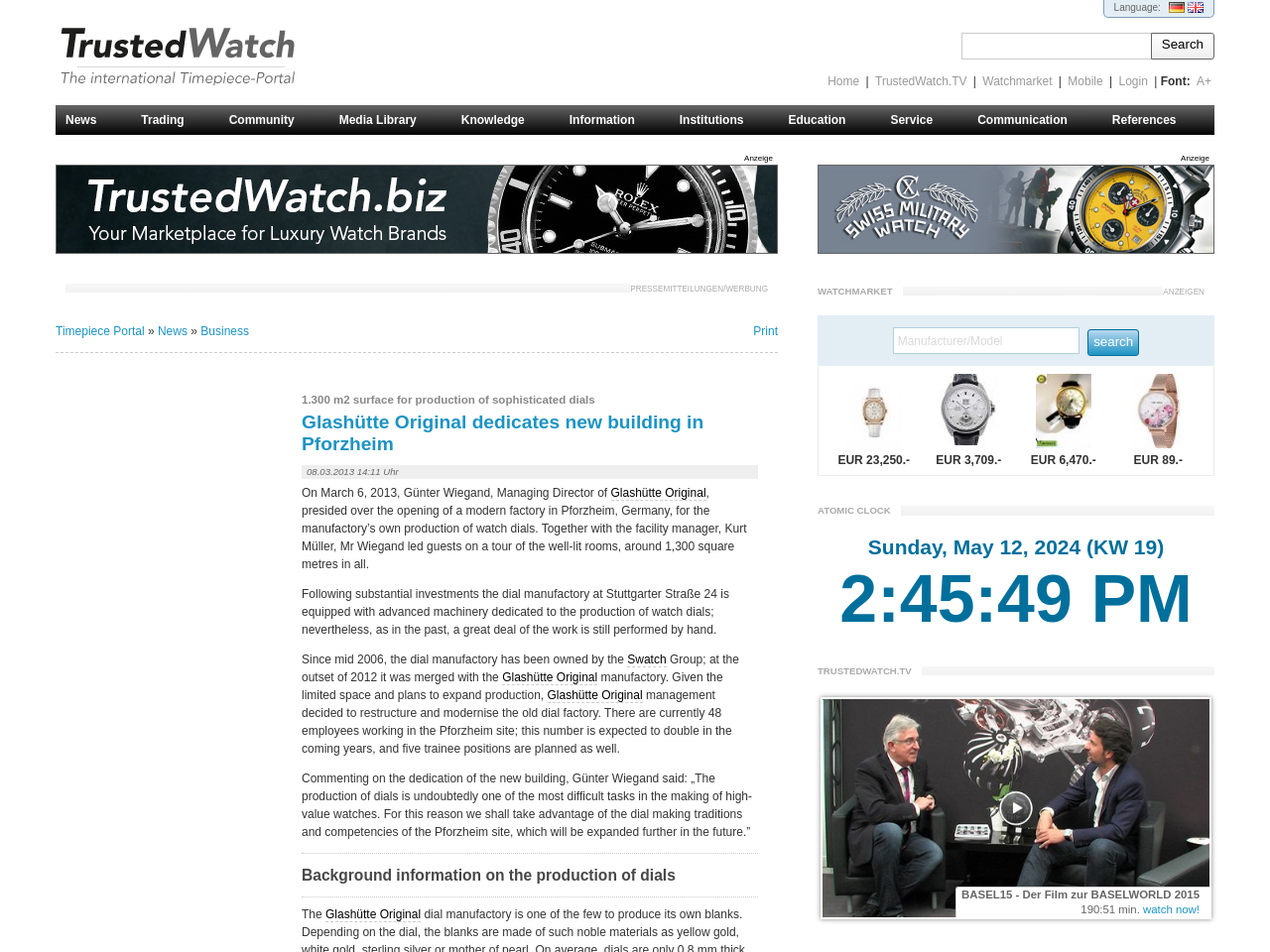Using the webpage screenshot and the element description alt="TrustedWatch - All about watches", determine the bounding box coordinates. Specify the coordinates in the format (top-left x, top-left y, bottom-right x, bottom-right y) with values ranging from 0 to 1.

[0.044, 0.077, 0.243, 0.099]